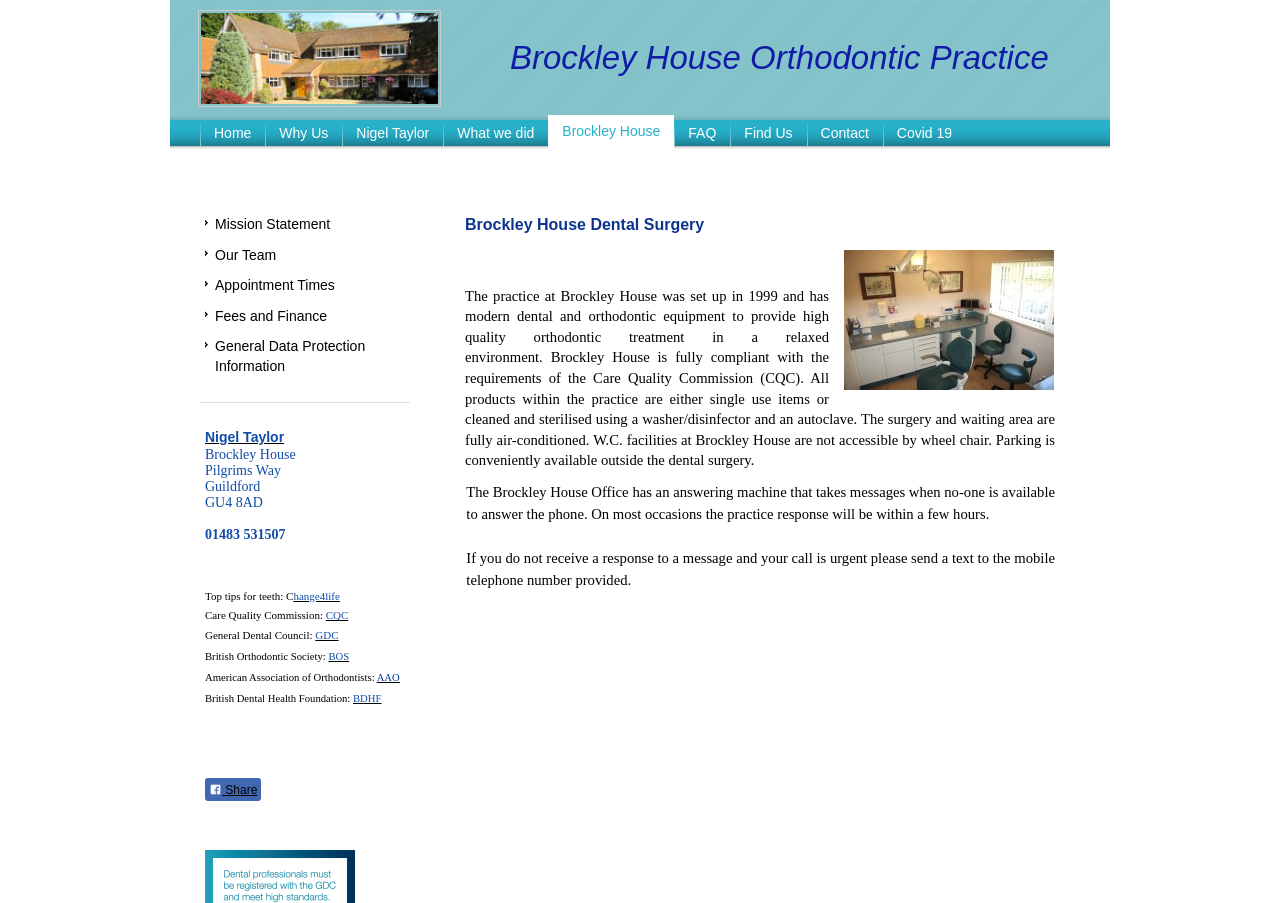Determine the bounding box coordinates for the element that should be clicked to follow this instruction: "Click the 'Why Us' link". The coordinates should be given as four float numbers between 0 and 1, in the format [left, top, right, bottom].

[0.207, 0.133, 0.267, 0.162]